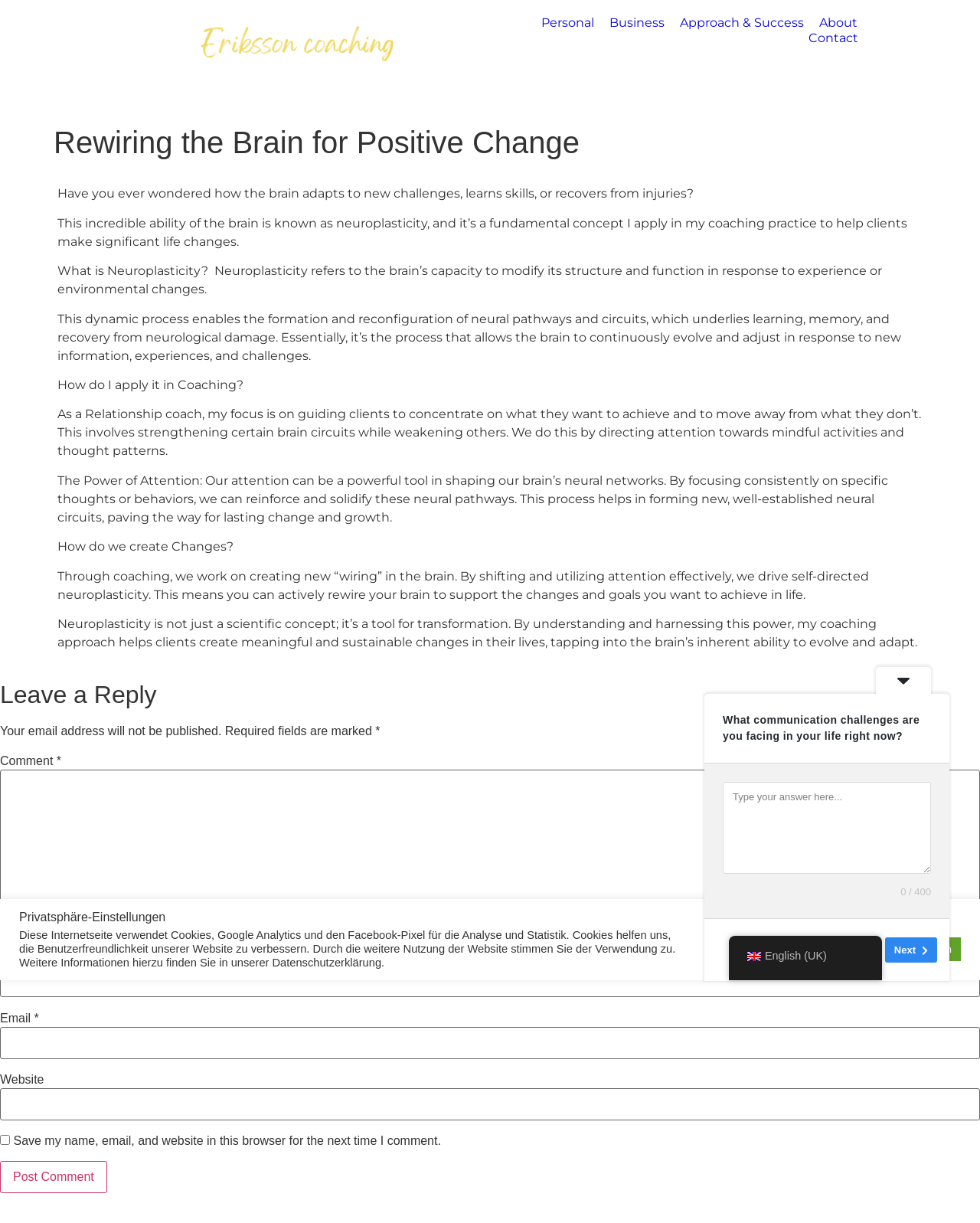Provide the bounding box coordinates, formatted as (top-left x, top-left y, bottom-right x, bottom-right y), with all values being floating point numbers between 0 and 1. Identify the bounding box of the UI element that matches the description: parent_node: Email * aria-describedby="email-notes" name="email"

[0.0, 0.84, 1.0, 0.866]